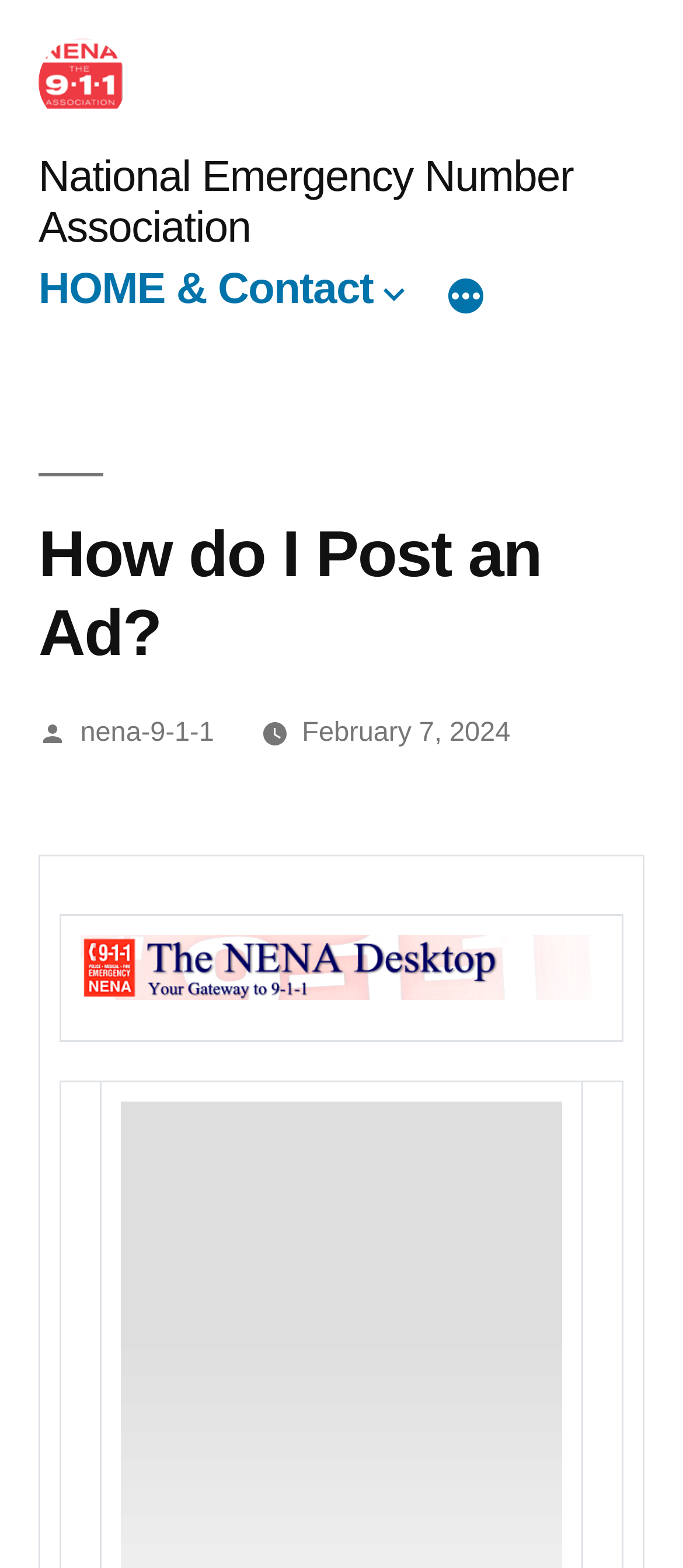What is the name of the organization?
Answer with a single word or phrase by referring to the visual content.

National Emergency Number Association